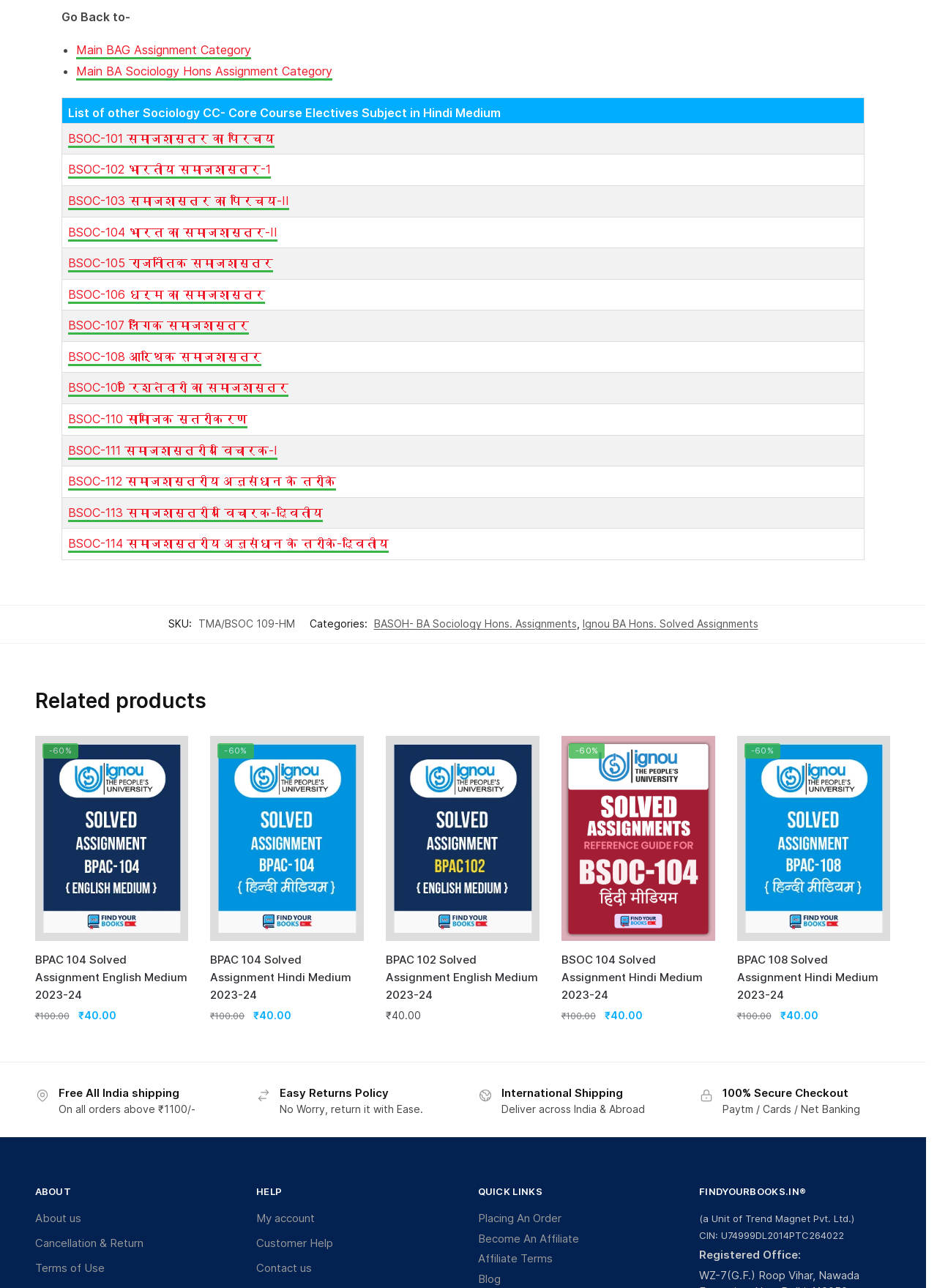What is the price of BPAC 104 Solved Assignment English Medium?
Refer to the image and provide a one-word or short phrase answer.

₹40.00